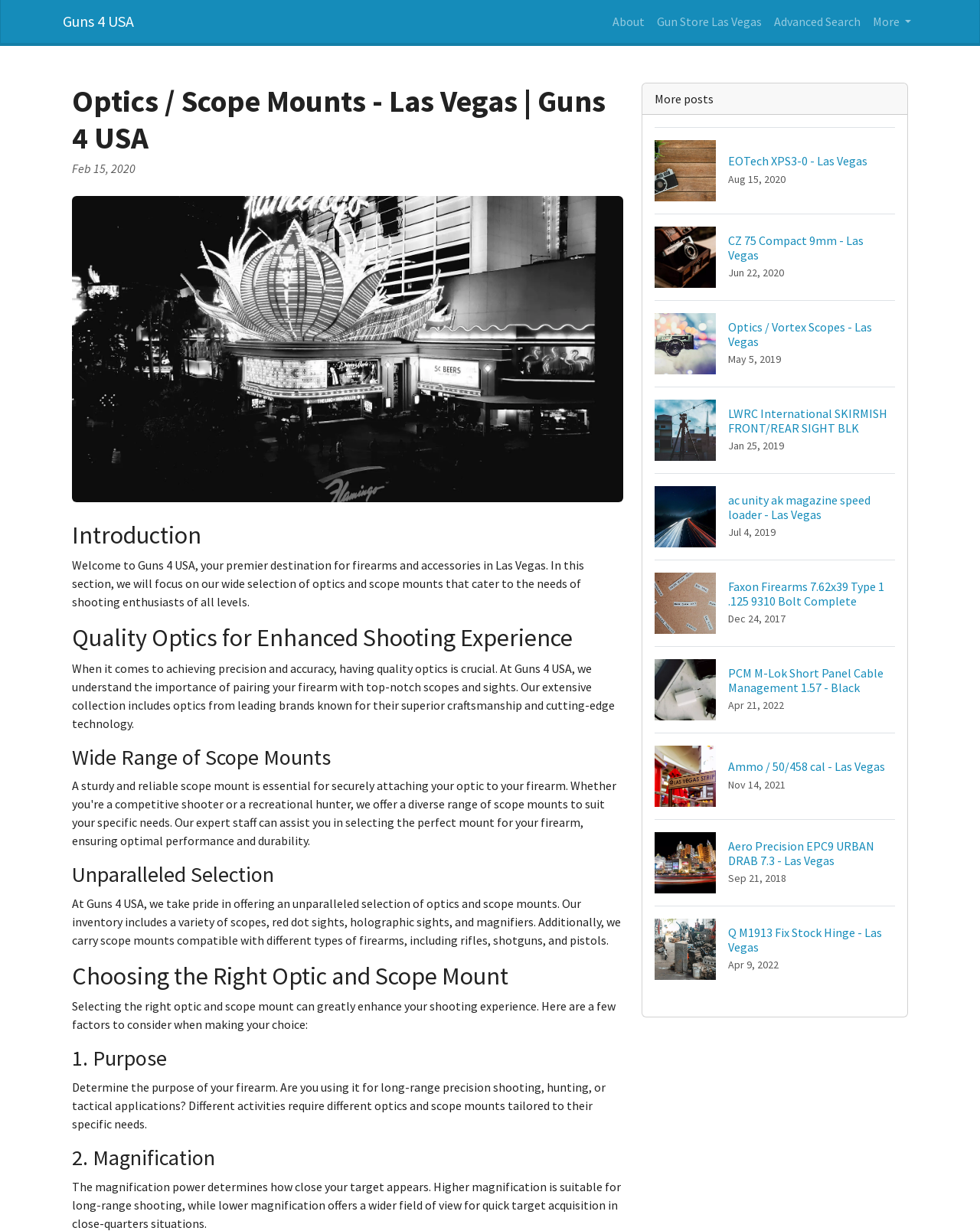Please identify the bounding box coordinates of the region to click in order to complete the given instruction: "Click on the 'Advanced Search' link". The coordinates should be four float numbers between 0 and 1, i.e., [left, top, right, bottom].

[0.784, 0.005, 0.884, 0.03]